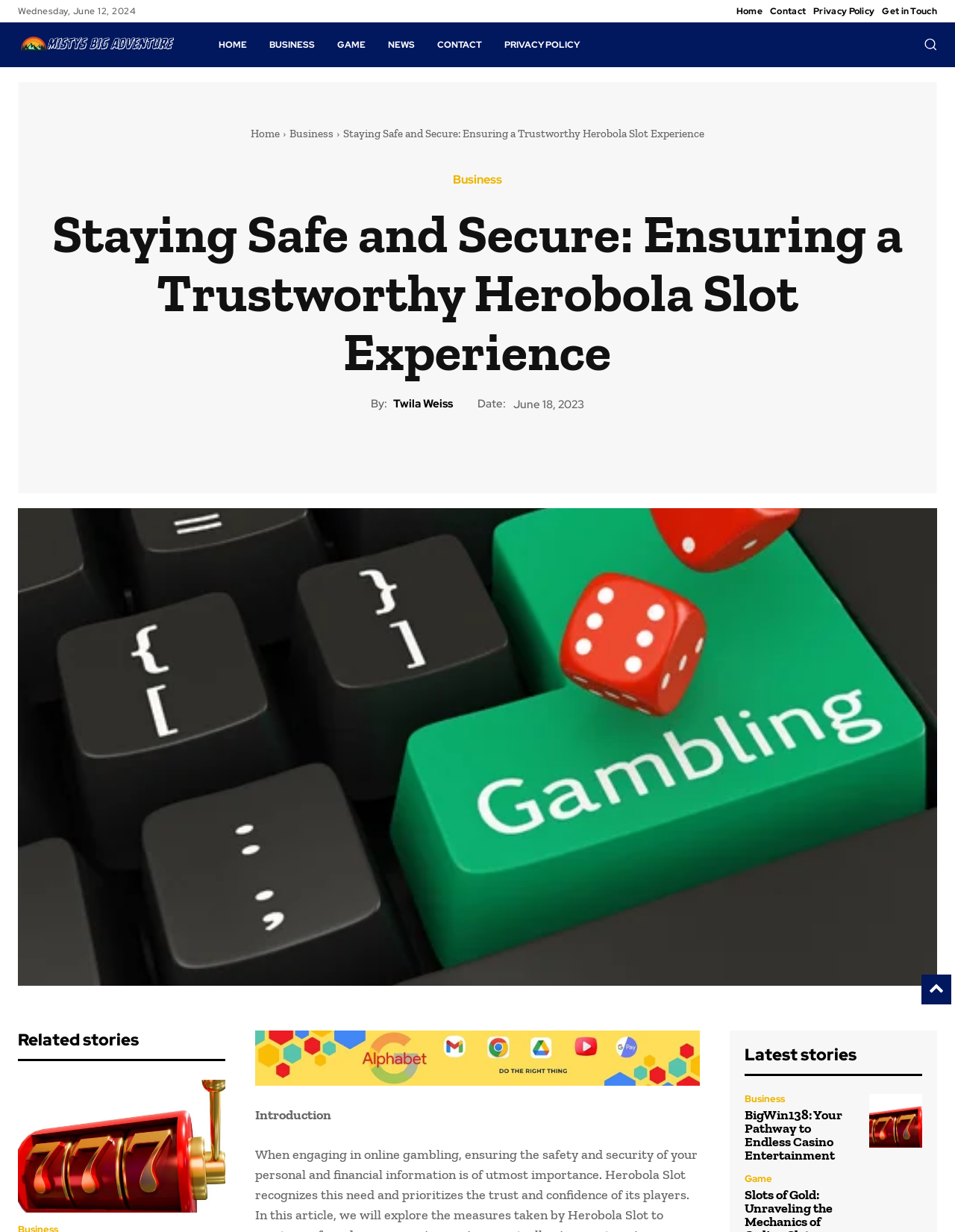What is the author of the article?
Look at the image and respond to the question as thoroughly as possible.

I found the author's name by looking at the article section, where I saw a static text element with the content 'By:' followed by a link element with the text 'Twila Weiss'.